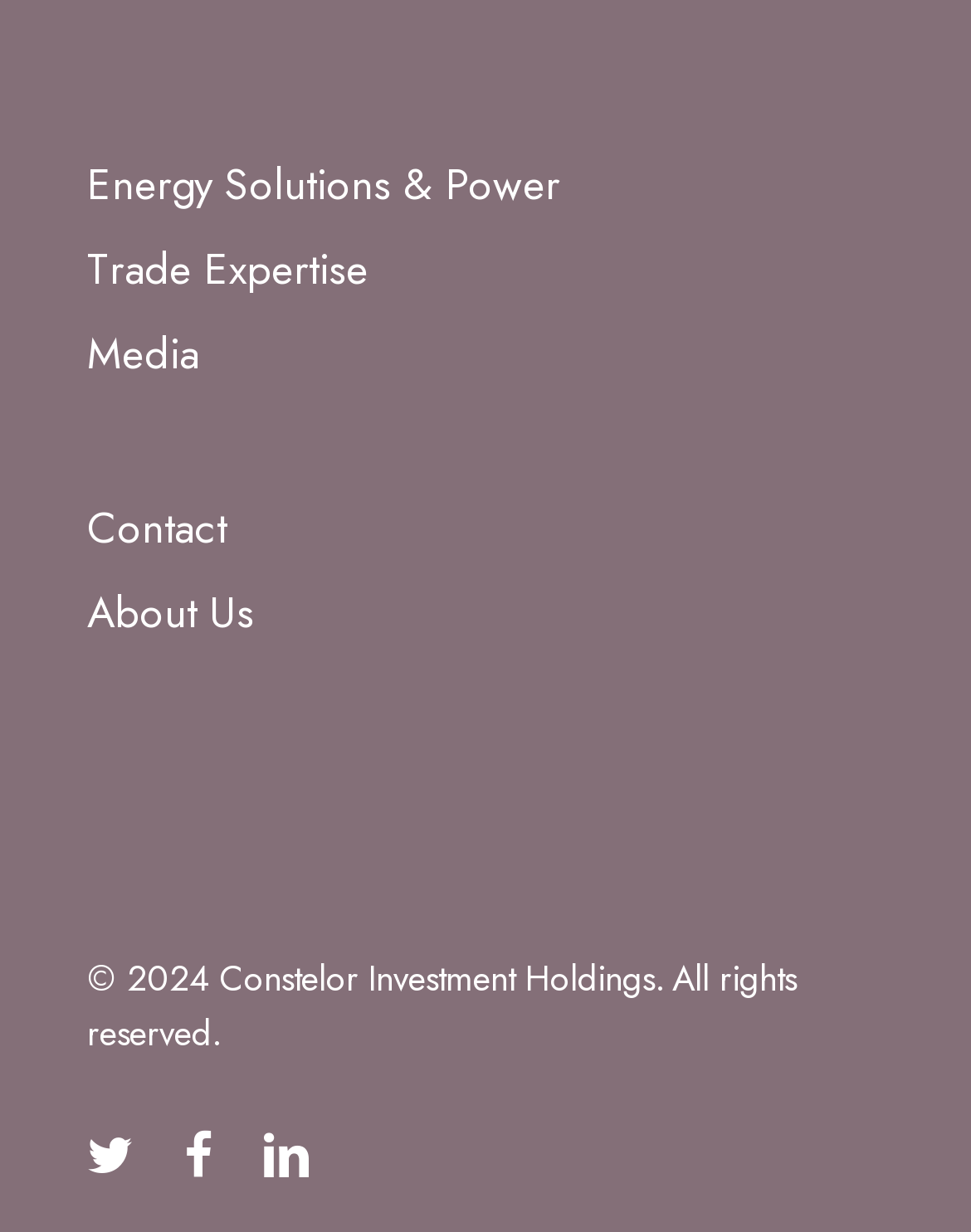Kindly determine the bounding box coordinates of the area that needs to be clicked to fulfill this instruction: "Go to the Media section".

[0.09, 0.262, 0.205, 0.311]